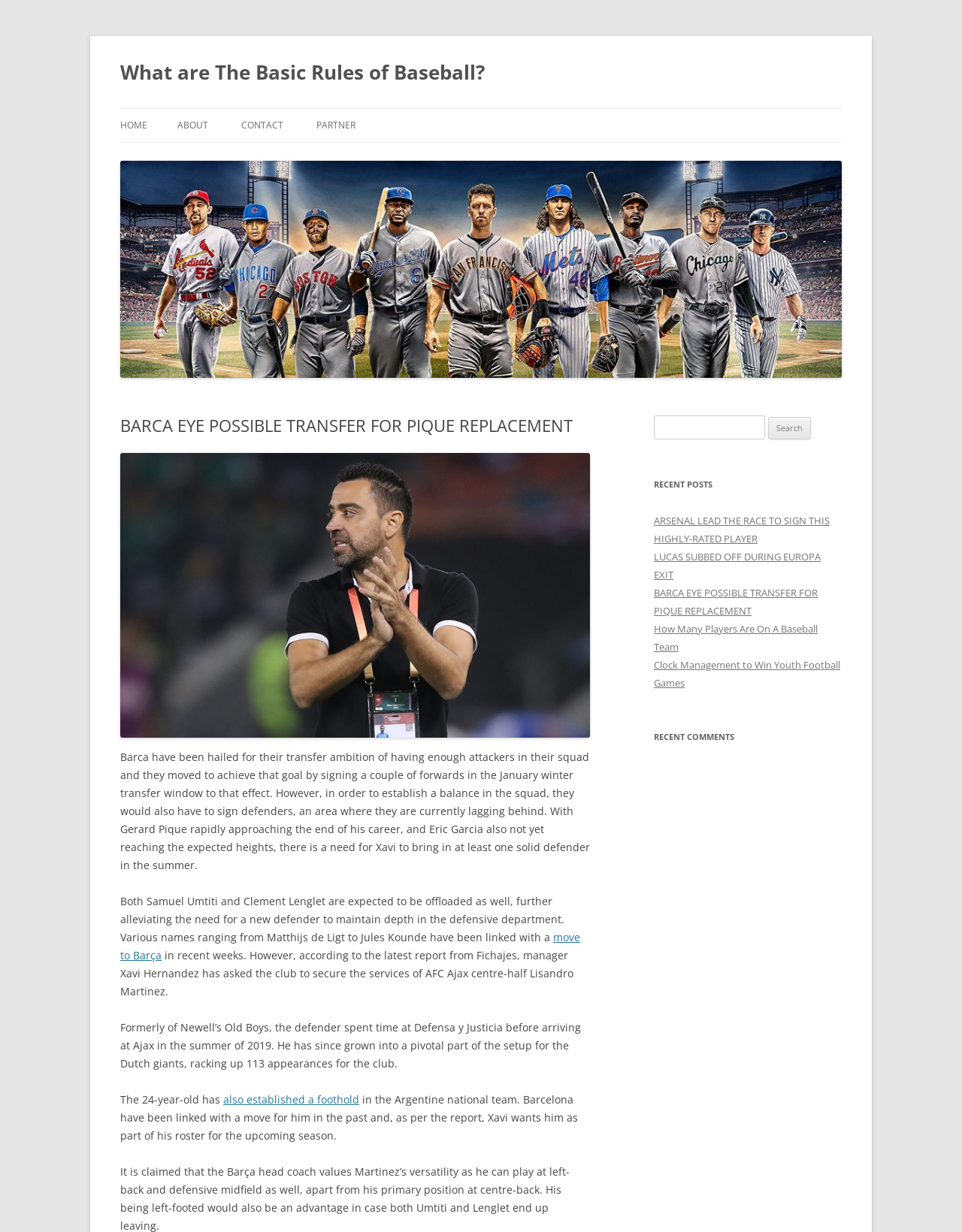Offer a detailed account of what is visible on the webpage.

The webpage appears to be a sports news website, with a focus on football (soccer) and baseball. At the top of the page, there is a heading that reads "What are The Basic Rules of Baseball?" which is also a link. Below this, there are several links to different sections of the website, including "HOME", "ABOUT", "CONTACT", and "PARTNER".

The main content of the page is an article about Barcelona's potential transfer plans, specifically their search for a replacement for Gerard Pique. The article is divided into several paragraphs, with headings and links scattered throughout. There is also an image related to the article.

To the right of the article, there is a complementary section that contains a search bar, a heading that reads "RECENT POSTS", and several links to other articles on the website. These articles appear to be related to football and baseball, with titles such as "ARSENAL LEAD THE RACE TO SIGN THIS HIGHLY-RATED PLAYER" and "How Many Players Are On A Baseball Team". Below this, there is a heading that reads "RECENT COMMENTS", but there are no comments listed.

Overall, the webpage has a clean and organized layout, with clear headings and concise text. The use of links and images adds visual interest and makes it easy to navigate.